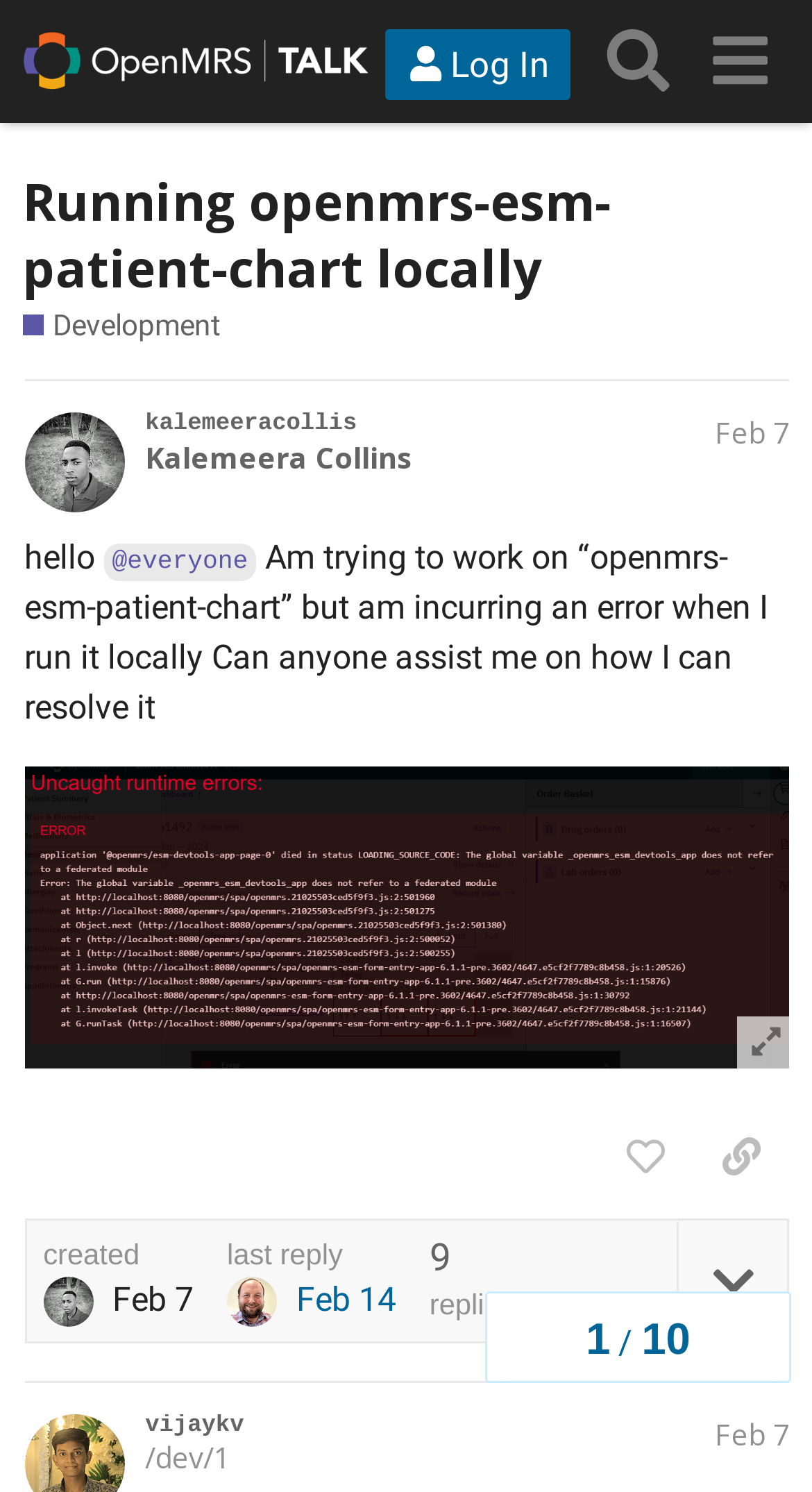Determine the bounding box coordinates of the element's region needed to click to follow the instruction: "Search for topics, posts, members, or categories". Provide these coordinates as four float numbers between 0 and 1, formatted as [left, top, right, bottom].

[0.724, 0.007, 0.848, 0.075]